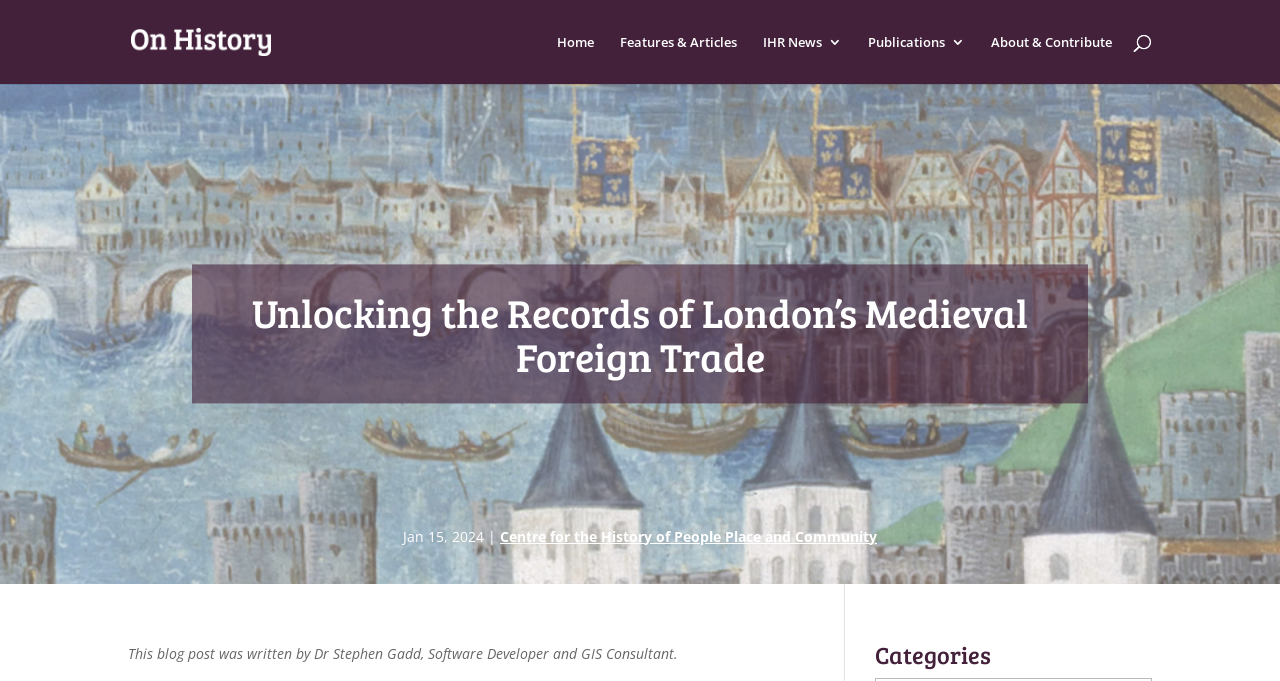Extract the bounding box coordinates for the UI element described by the text: "About & Contribute". The coordinates should be in the form of [left, top, right, bottom] with values between 0 and 1.

[0.774, 0.051, 0.869, 0.123]